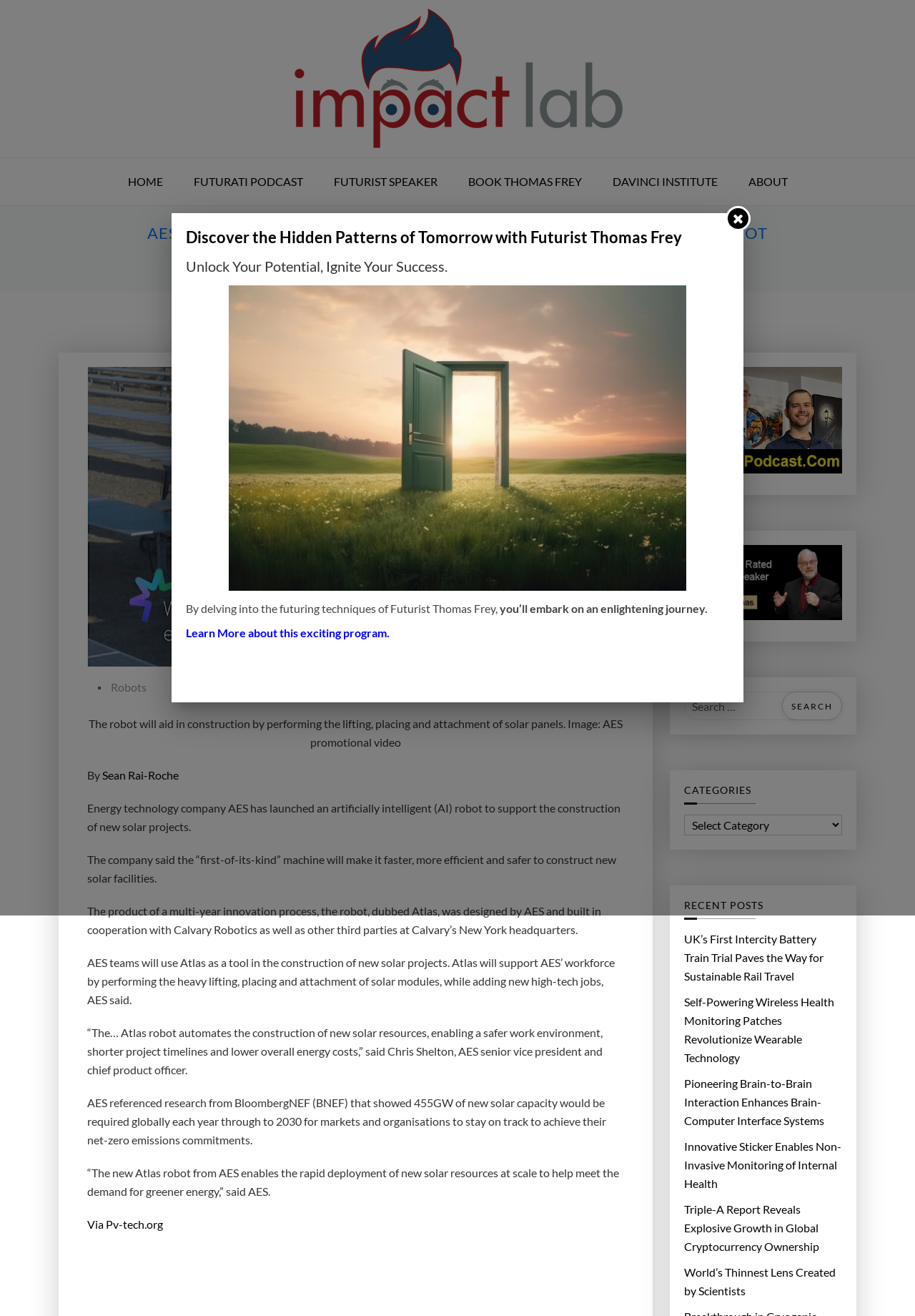Locate the bounding box coordinates of the element that should be clicked to fulfill the instruction: "Visit the 'FUTURATI PODCAST' page".

[0.196, 0.12, 0.346, 0.156]